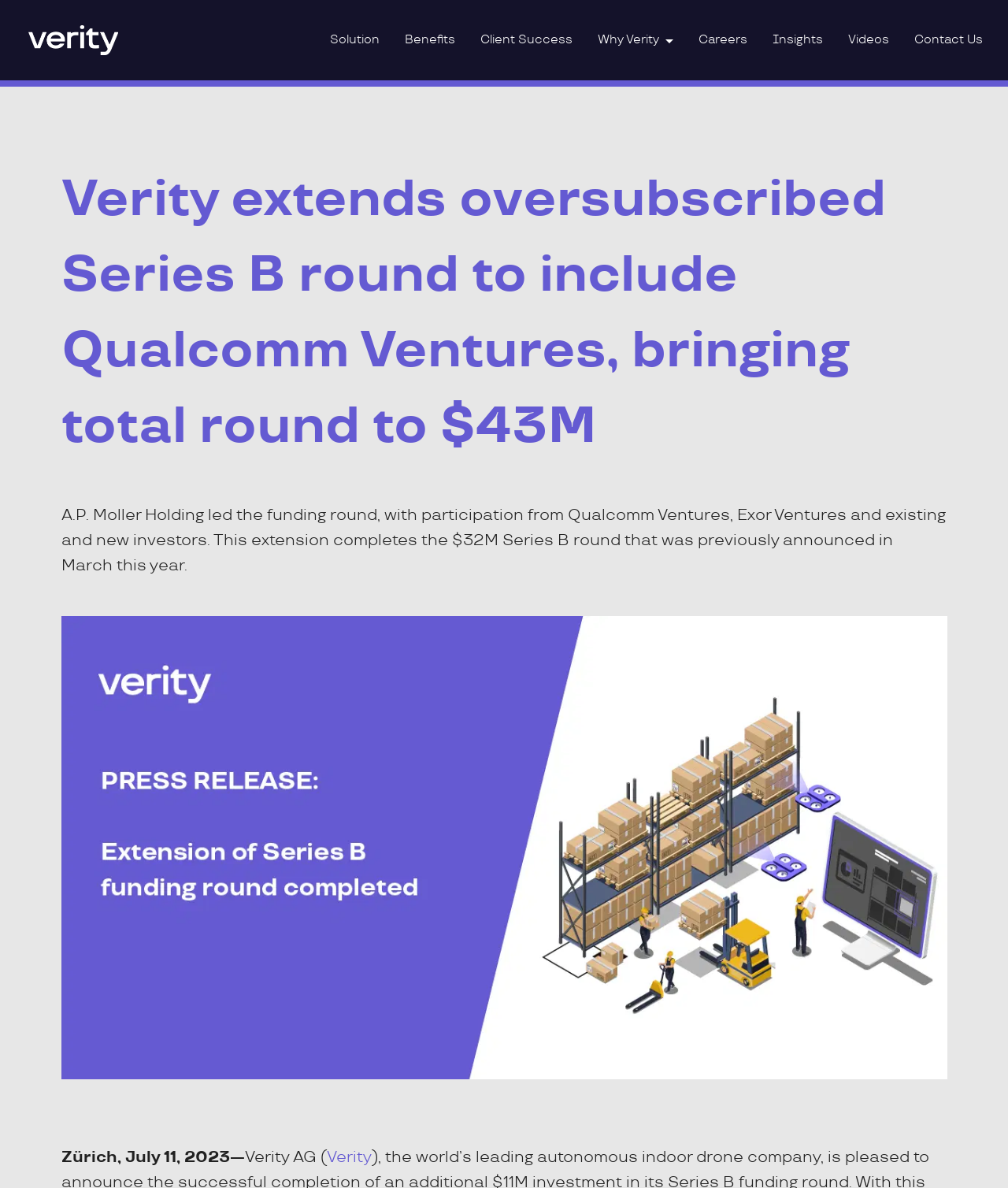What is the total funding amount mentioned? Based on the image, give a response in one word or a short phrase.

$43M